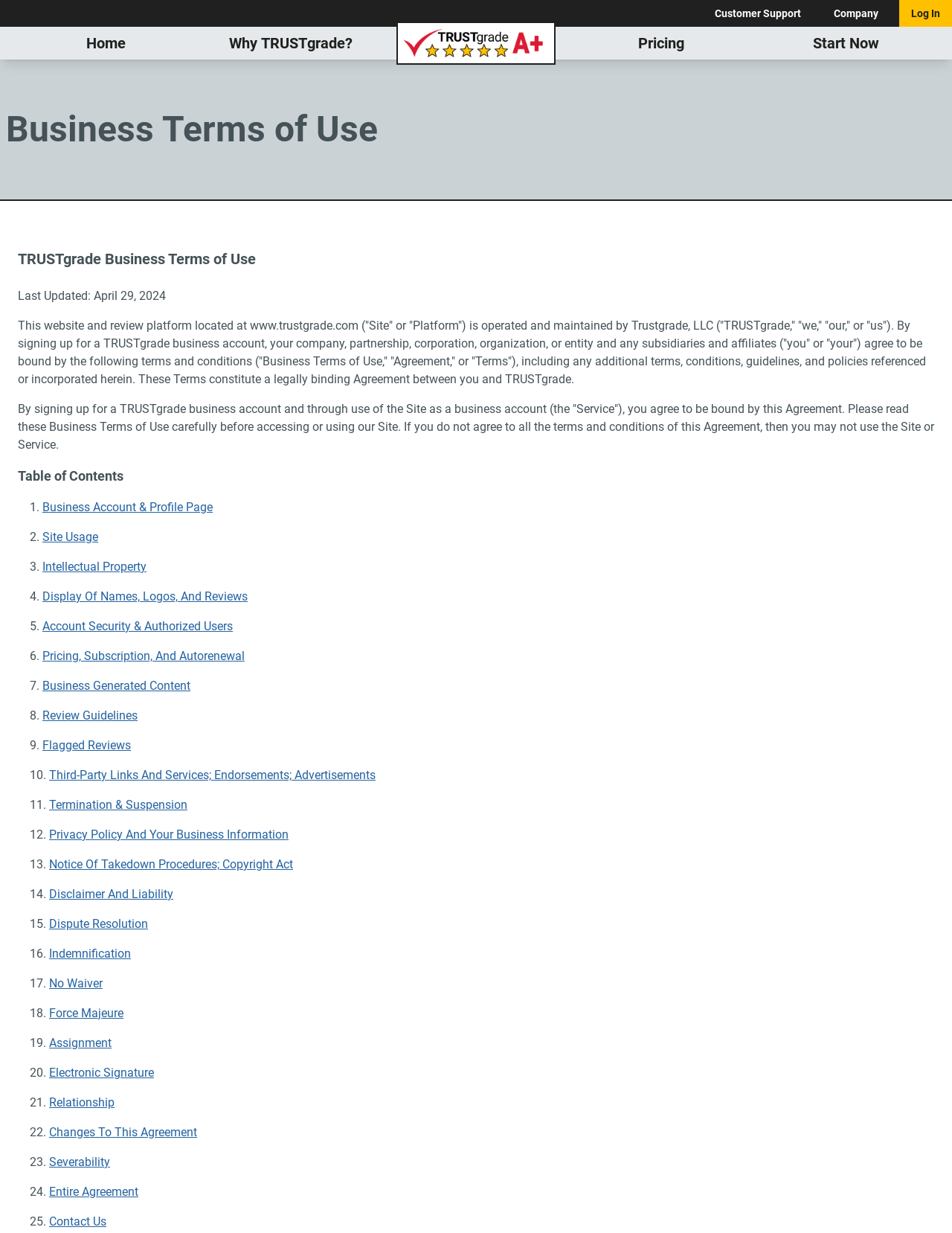Predict the bounding box coordinates of the UI element that matches this description: "No Waiver". The coordinates should be in the format [left, top, right, bottom] with each value between 0 and 1.

[0.052, 0.792, 0.108, 0.803]